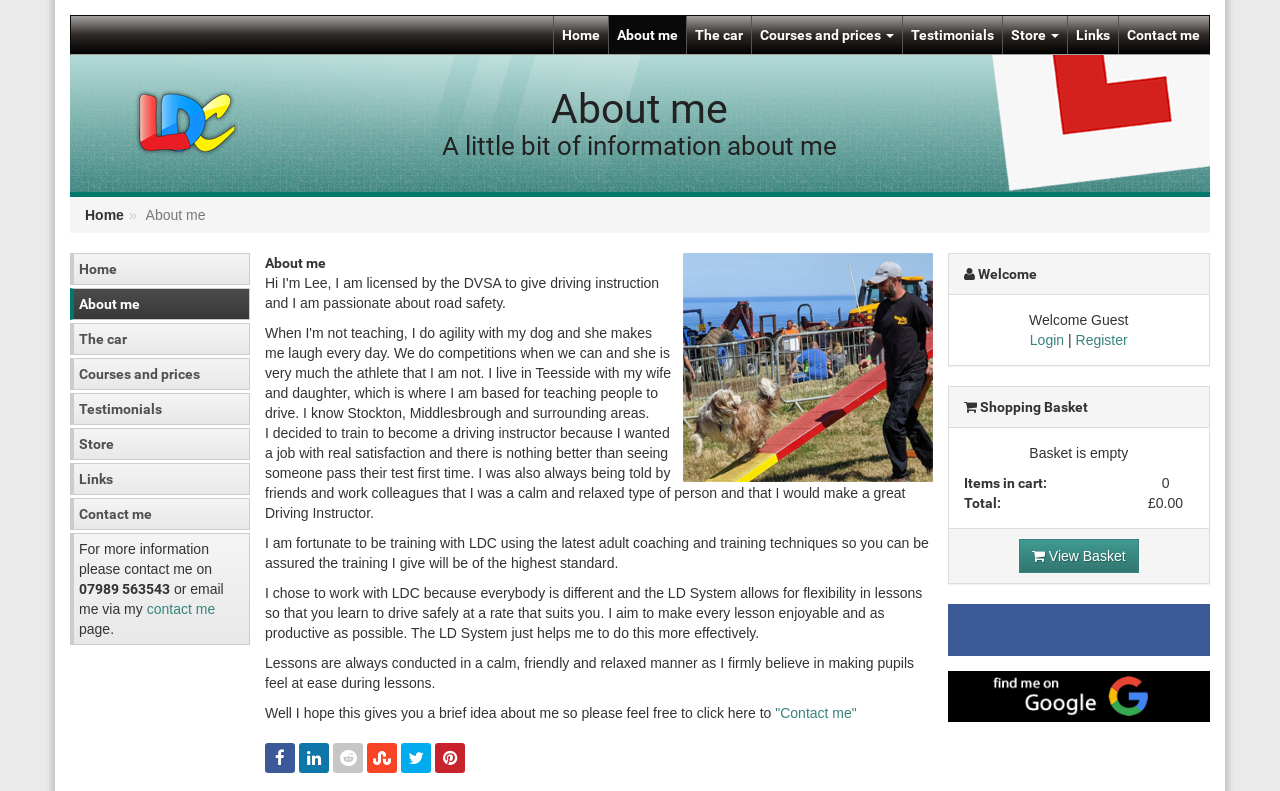Please give the bounding box coordinates of the area that should be clicked to fulfill the following instruction: "Click on the 'Contact me' link". The coordinates should be in the format of four float numbers from 0 to 1, i.e., [left, top, right, bottom].

[0.115, 0.76, 0.168, 0.78]